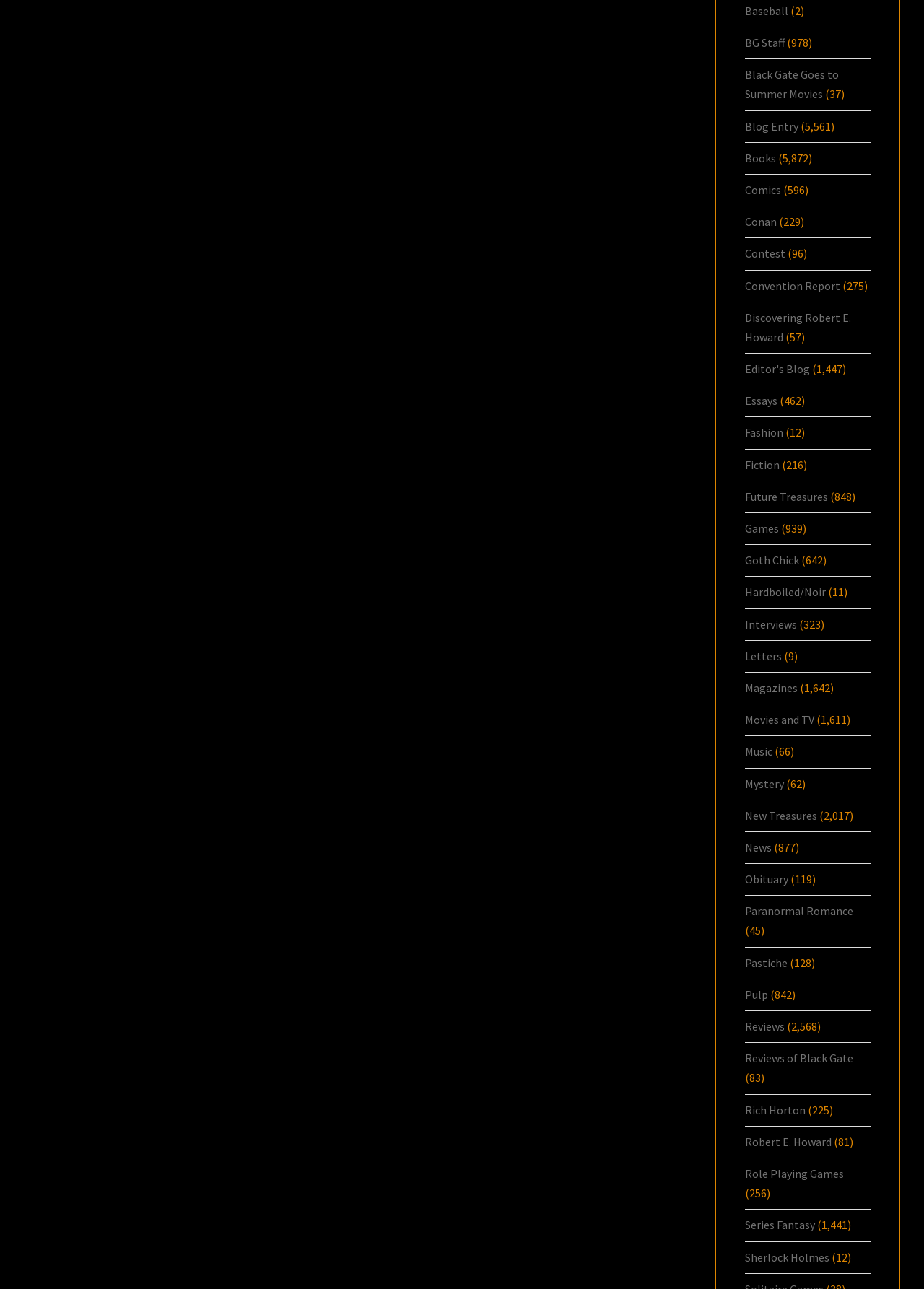Please locate the bounding box coordinates of the element that needs to be clicked to achieve the following instruction: "Explore the 'Movies and TV' section". The coordinates should be four float numbers between 0 and 1, i.e., [left, top, right, bottom].

[0.806, 0.553, 0.881, 0.564]